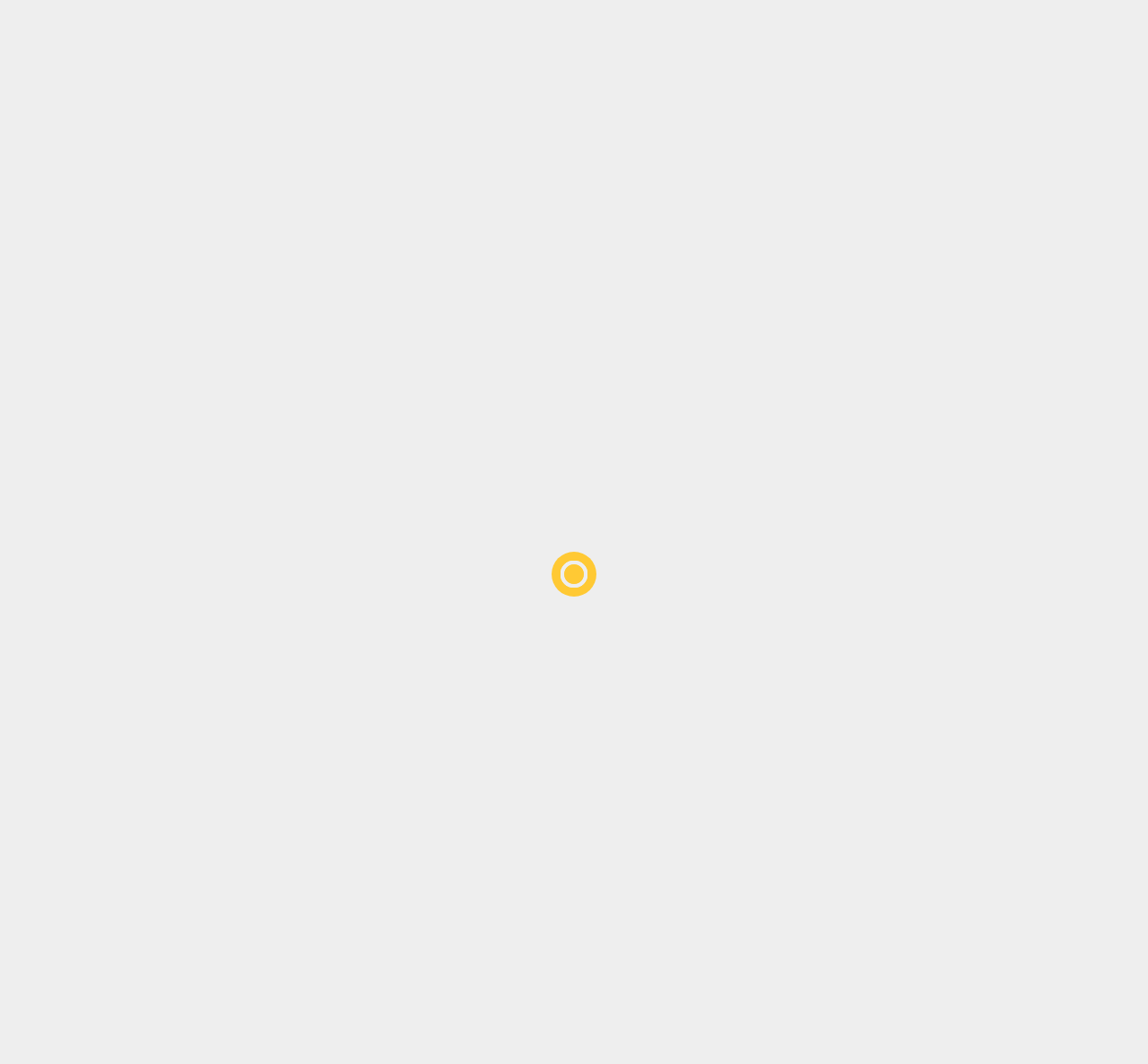Answer the following query with a single word or phrase:
What is the title of the current article?

Here Is All You Need To Know About Pursuing a Master in Management Course from Canada